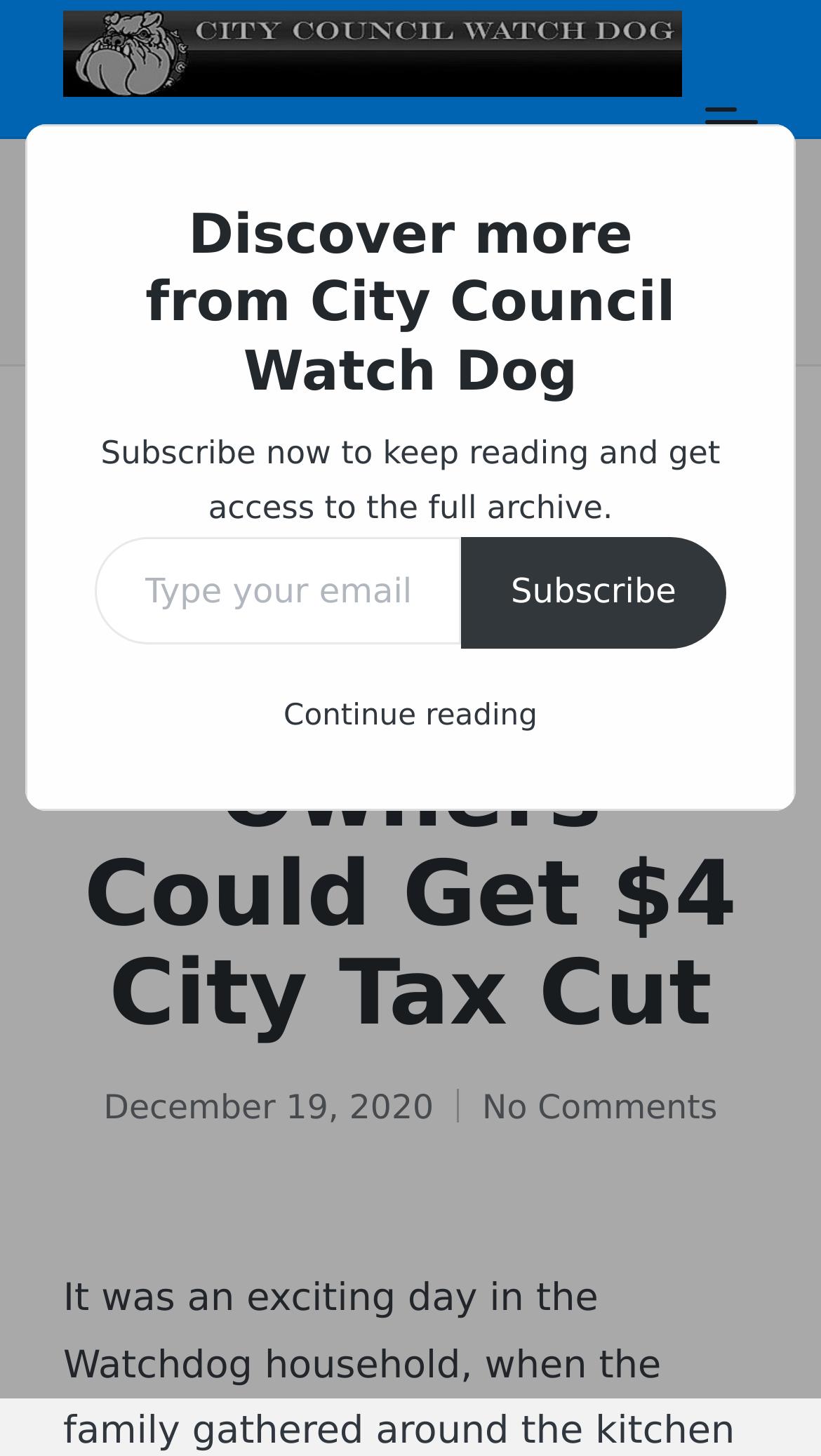What is the purpose of the textbox?
Identify the answer in the screenshot and reply with a single word or phrase.

Enter email